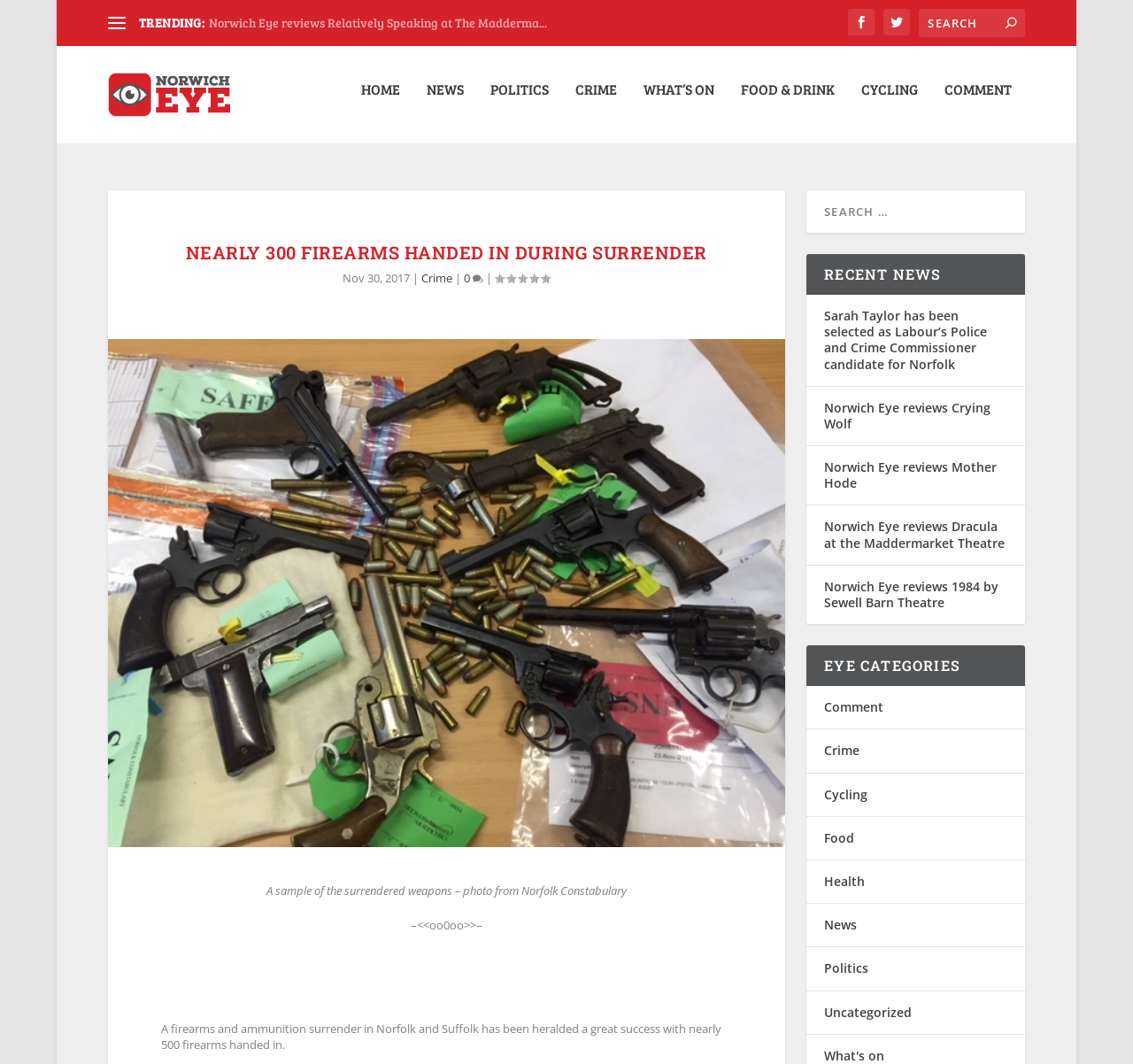Kindly provide the bounding box coordinates of the section you need to click on to fulfill the given instruction: "Read news about crime".

[0.372, 0.243, 0.4, 0.258]